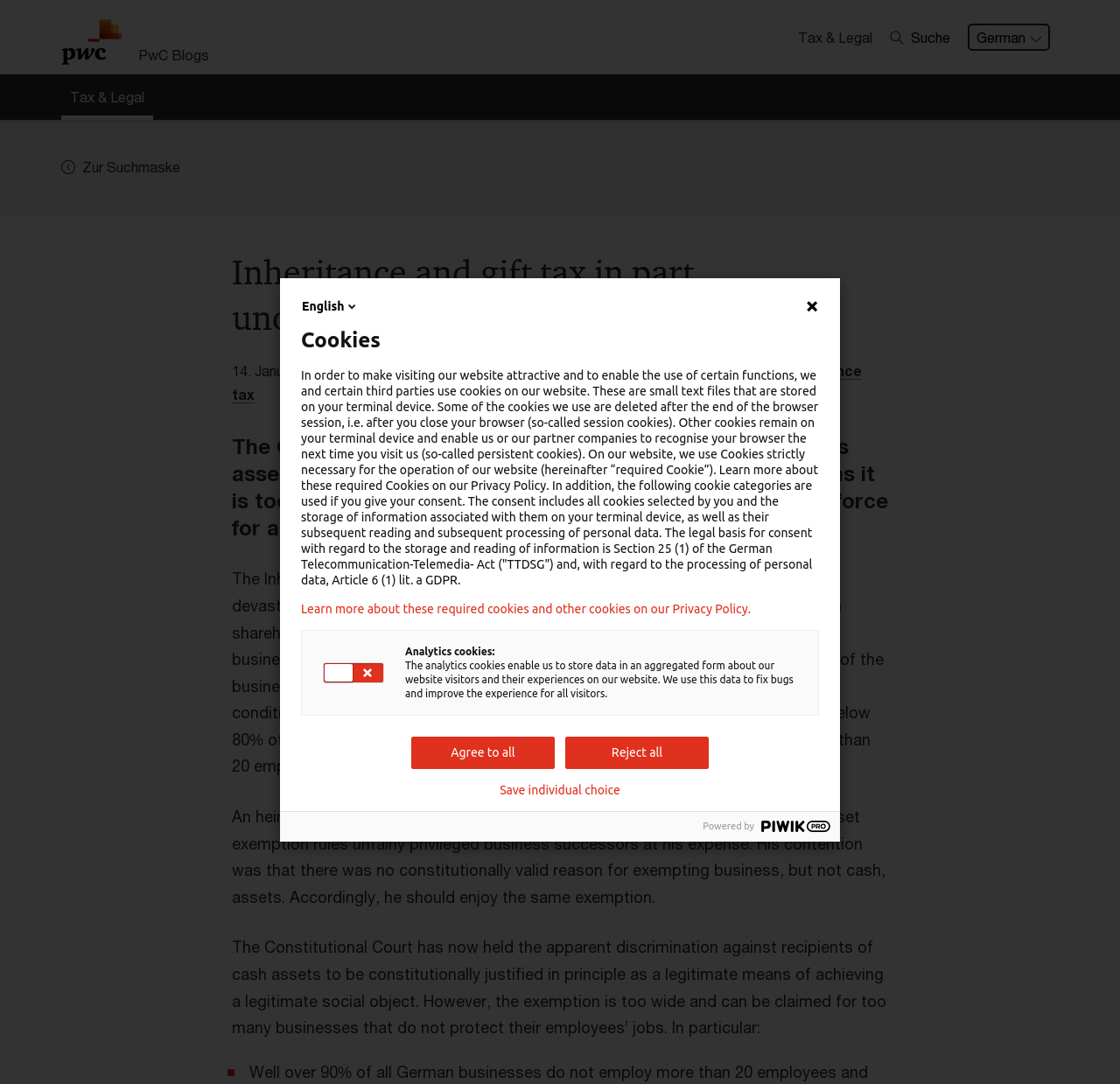What is the date of the article?
Could you answer the question with a detailed and thorough explanation?

I found the date of the article by looking at the static text element that says '14. Januar 2015' which is located below the heading 'Inheritance and gift tax in part unconstitutional'.